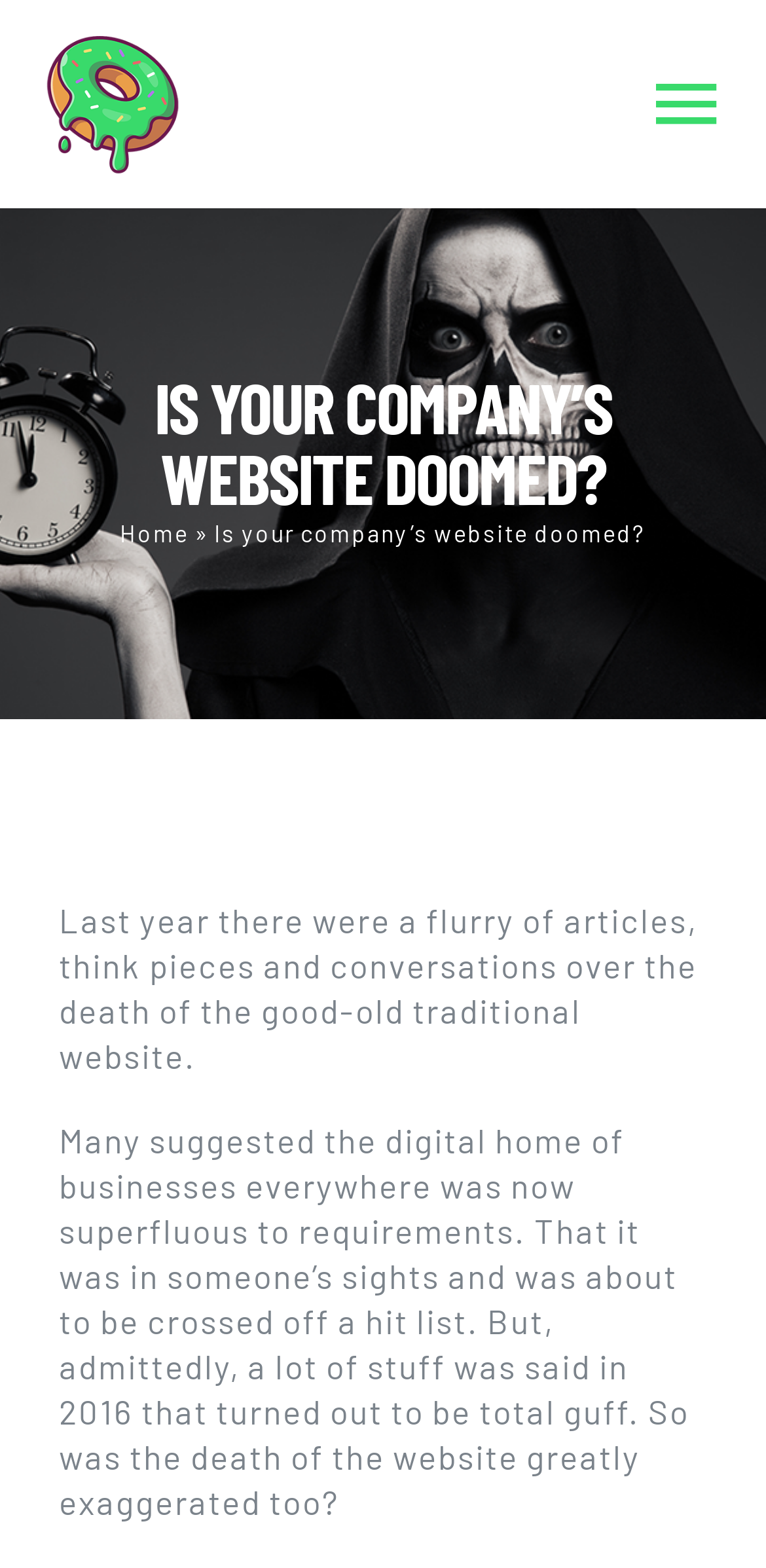Provide your answer to the question using just one word or phrase: What is the topic of the article?

The death of traditional websites